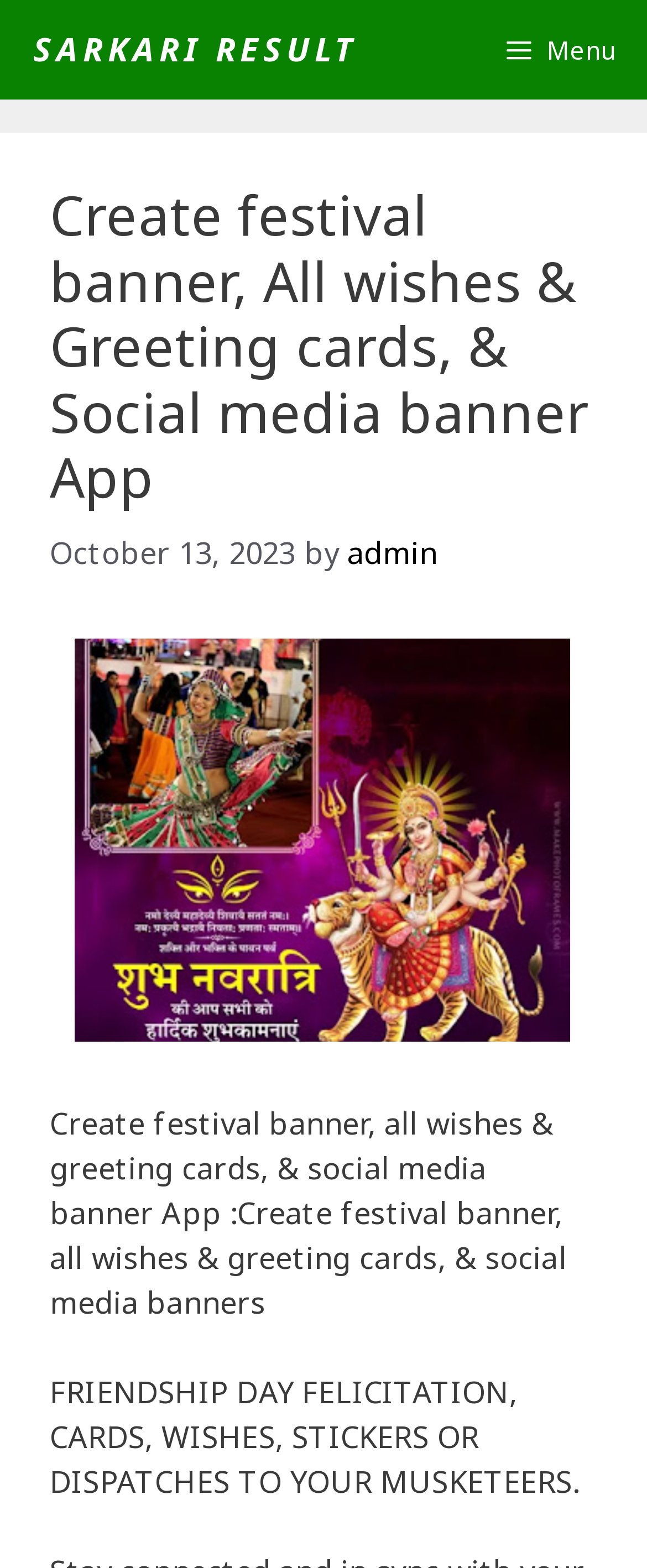Who is the author of the content?
Based on the screenshot, answer the question with a single word or phrase.

admin